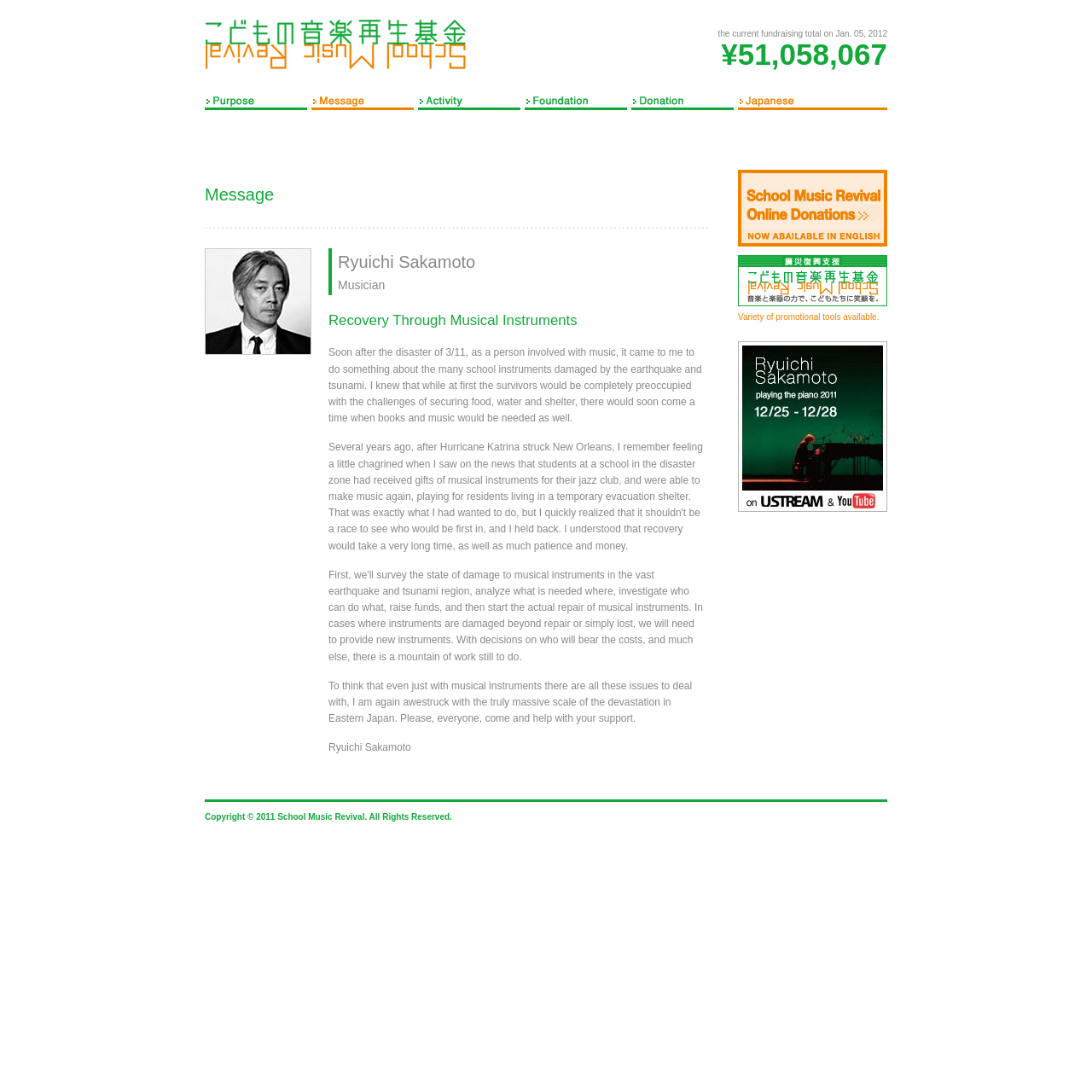Determine the bounding box coordinates of the element that should be clicked to execute the following command: "Read Ryuichi Sakamoto's message".

[0.301, 0.318, 0.643, 0.388]